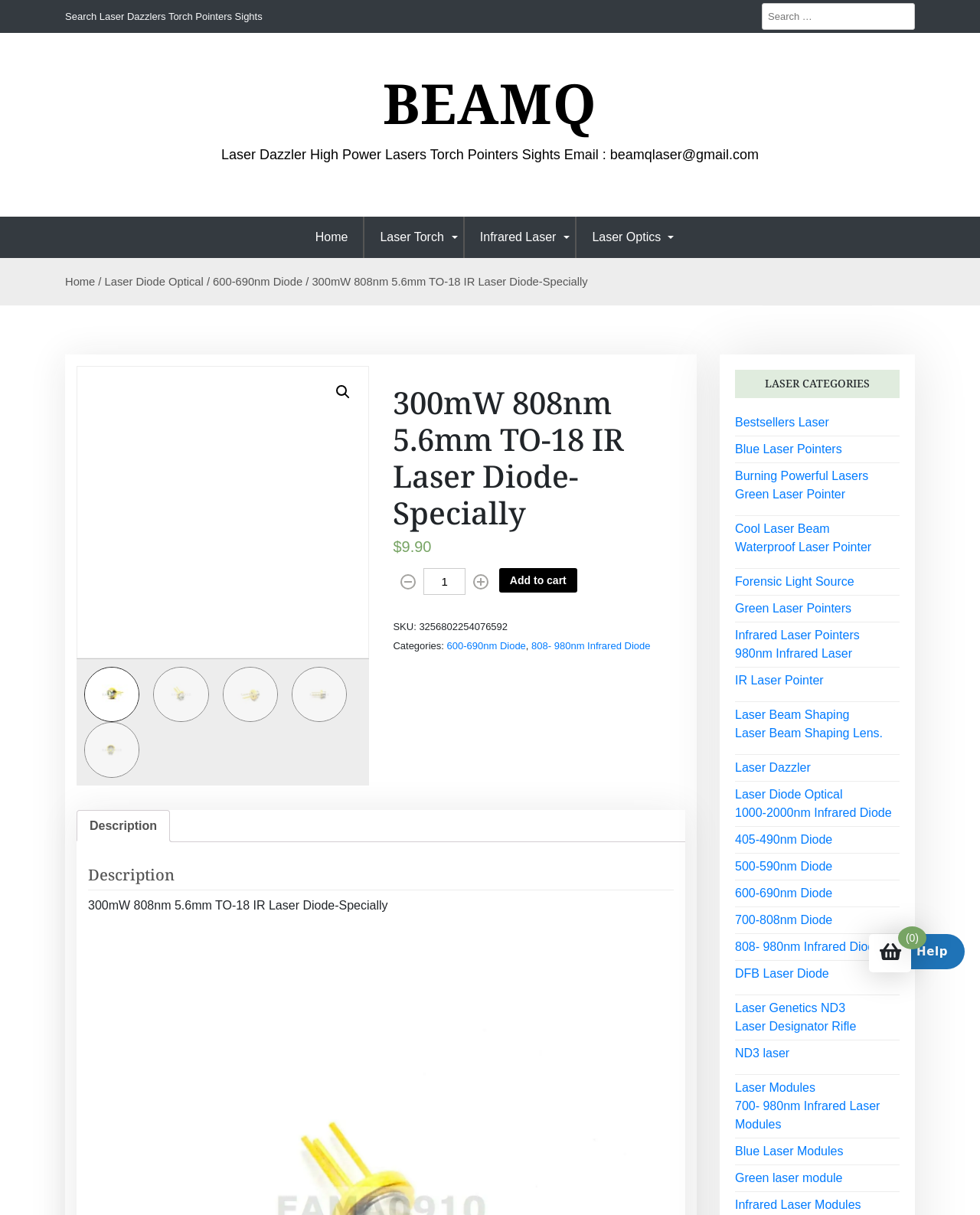How much does the IR Laser Diode cost?
Provide a detailed and well-explained answer to the question.

I found the answer by looking at the product information section, which displays the price of the IR Laser Diode as $9.90.